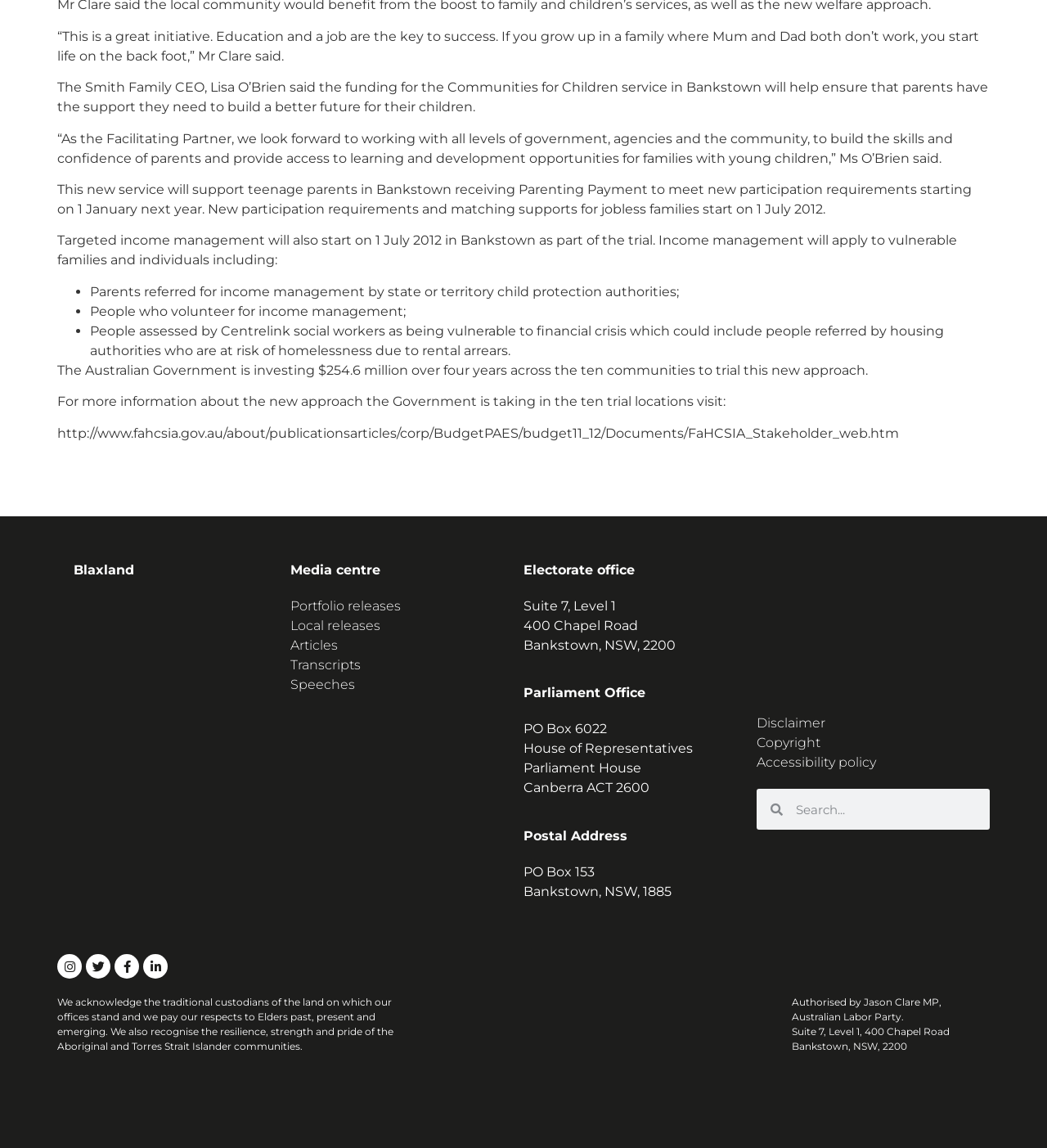Using the webpage screenshot, find the UI element described by parent_node: Search name="s" placeholder="Search...". Provide the bounding box coordinates in the format (top-left x, top-left y, bottom-right x, bottom-right y), ensuring all values are floating point numbers between 0 and 1.

[0.747, 0.687, 0.945, 0.723]